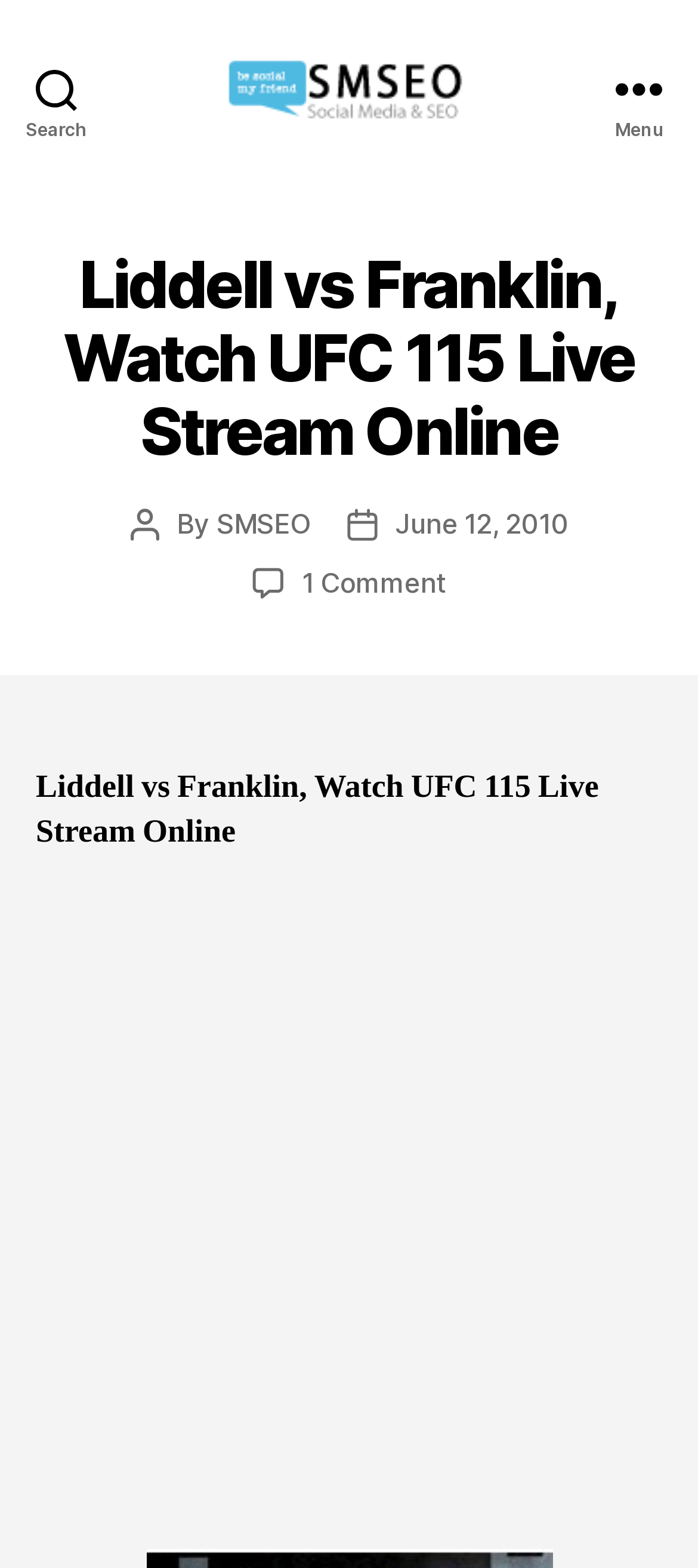Look at the image and answer the question in detail:
When was this post published?

I found the publication date by looking at the link 'June 12, 2010' which is next to the text 'Post date'.